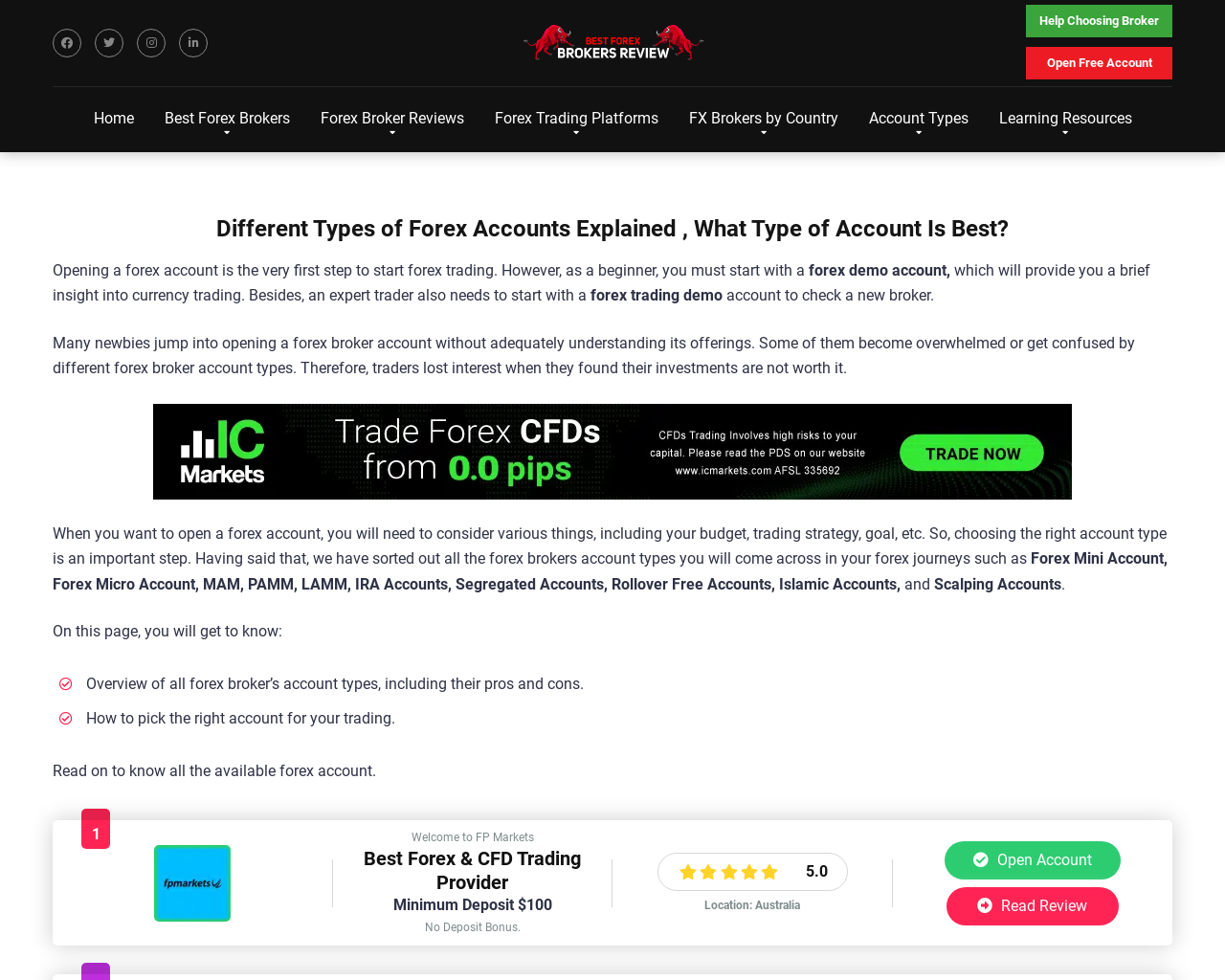What type of account is recommended for beginners?
Examine the image closely and answer the question with as much detail as possible.

The webpage suggests that beginners should start with a forex demo account, which is mentioned in the text 'However, as a beginner, you must start with a forex demo account, which will provide you a brief insight into currency trading.'